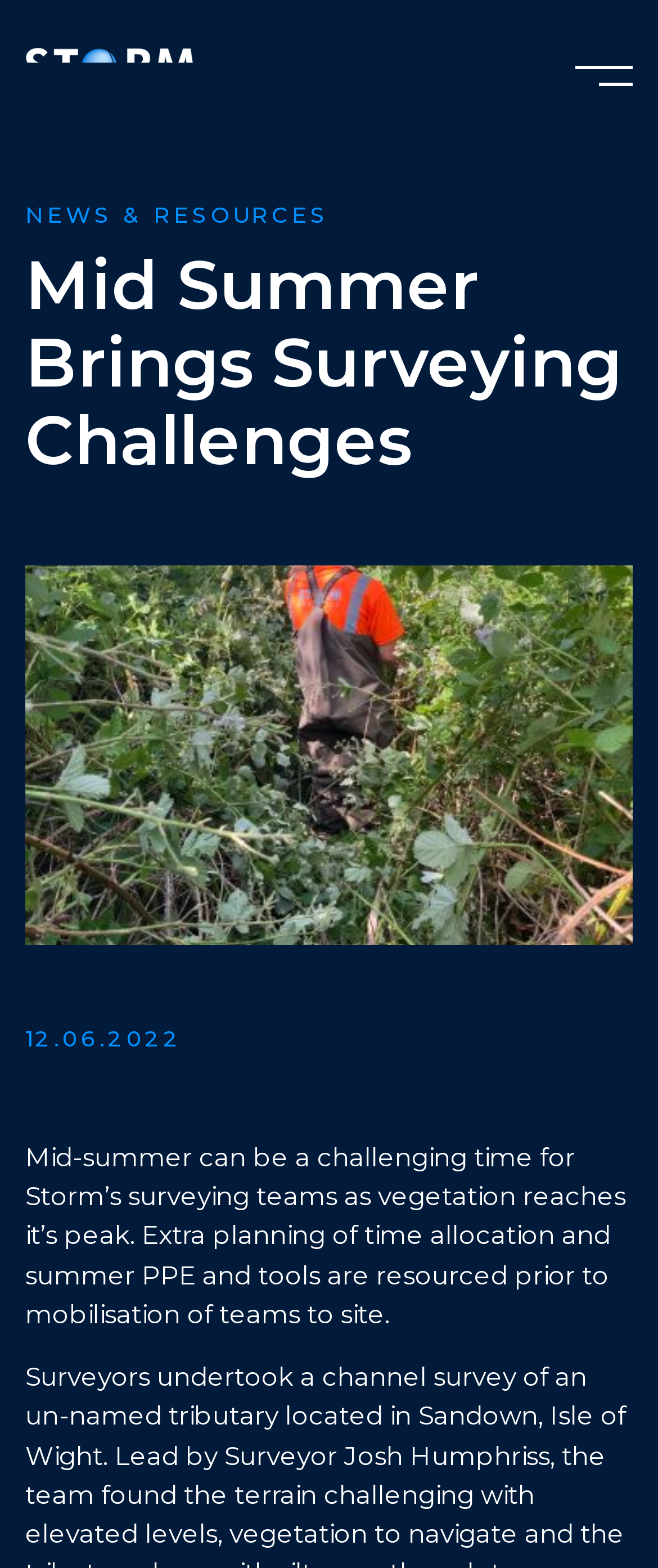What is the date of the news article?
Answer the question with a thorough and detailed explanation.

I found the date of the news article by looking at the subheading below the main heading, which is '12.06.2022'. This suggests that the article was published on this date.